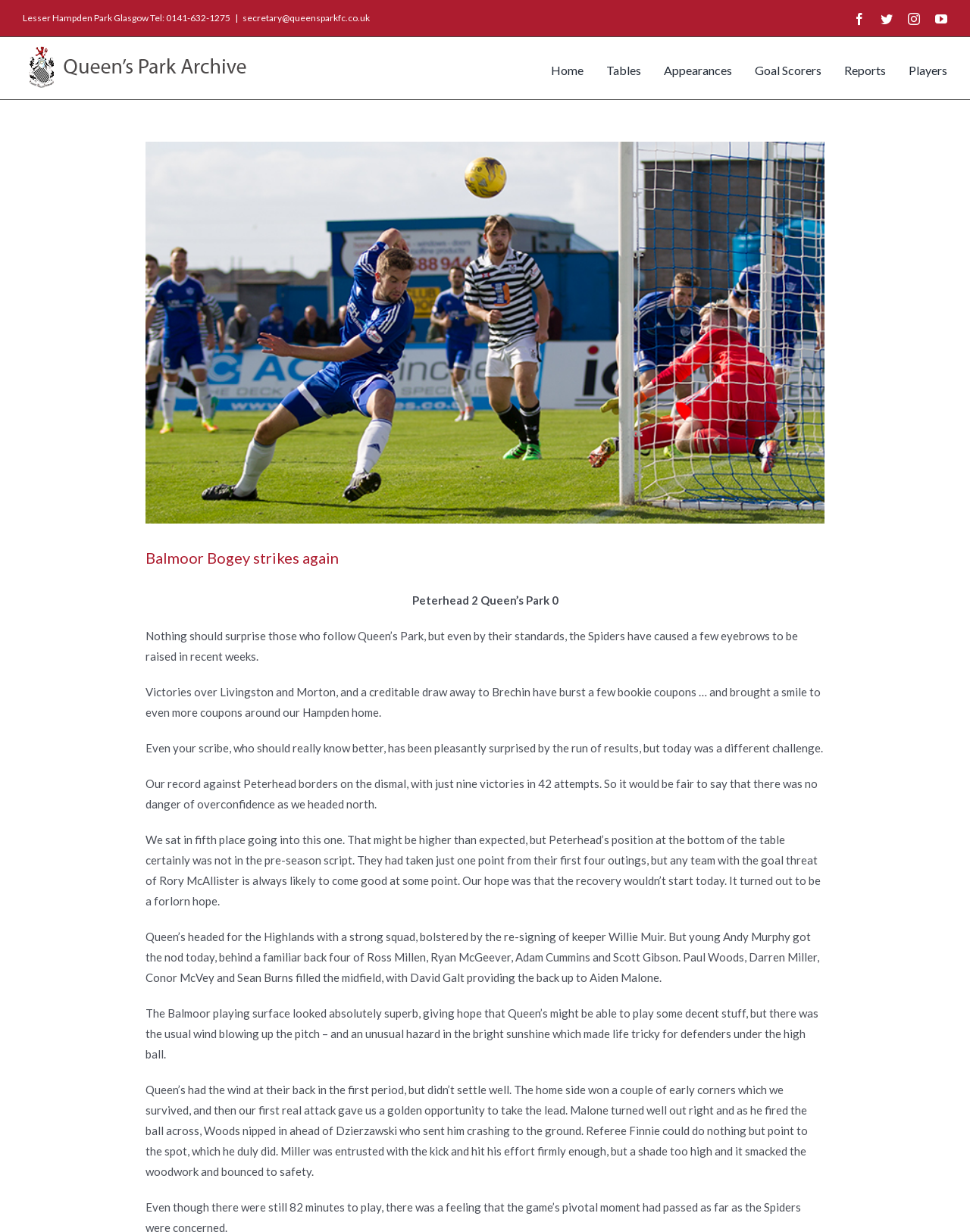What is the name of the goalkeeper who got re-signed?
Give a detailed explanation using the information visible in the image.

The name of the goalkeeper who got re-signed can be found in the text 'the re-signing of keeper Willie Muir' on the webpage, which is a report of the match.